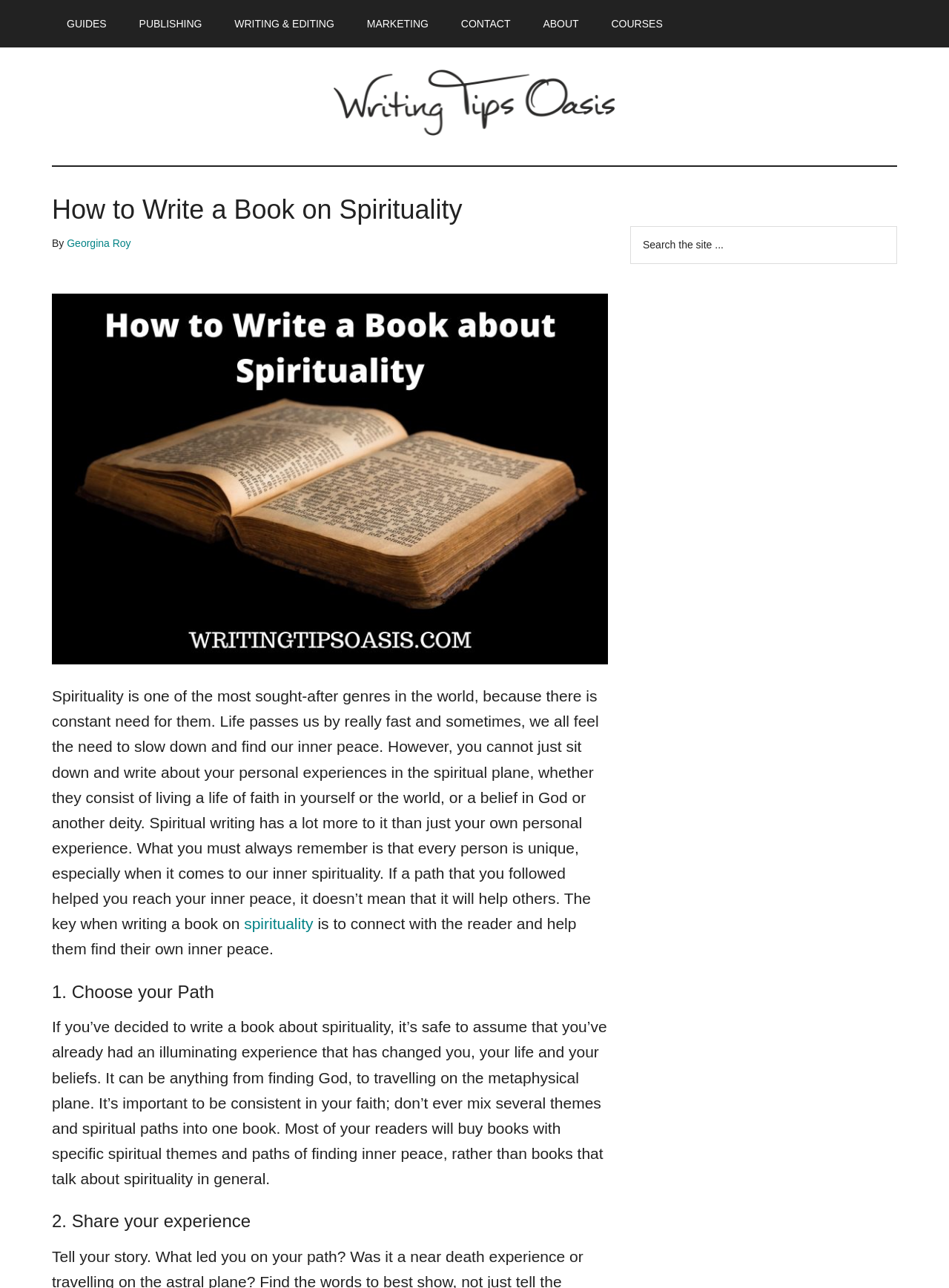Locate the coordinates of the bounding box for the clickable region that fulfills this instruction: "Click on the 'GUIDES' link".

[0.055, 0.0, 0.128, 0.037]